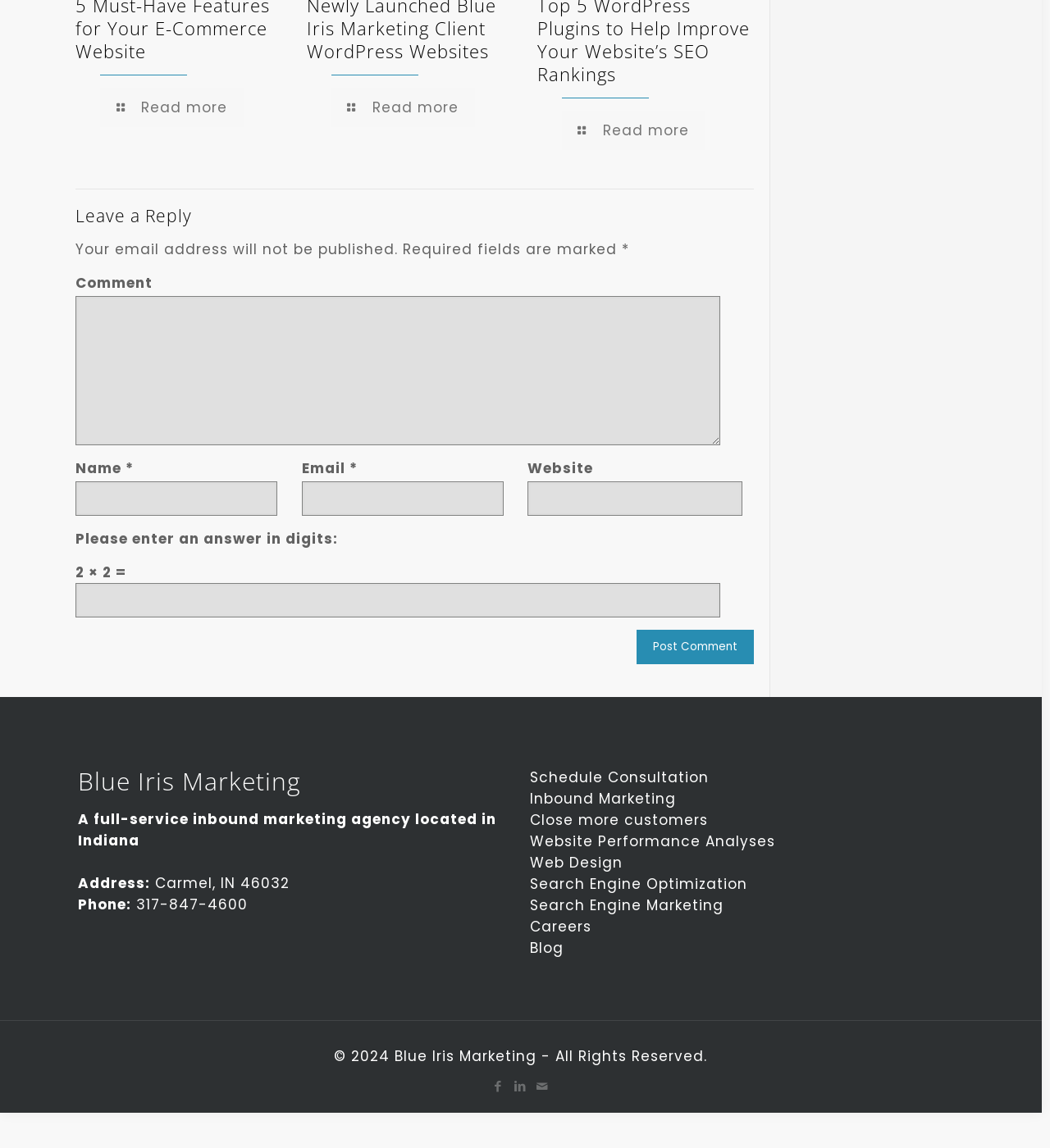Please identify the bounding box coordinates of the area that needs to be clicked to fulfill the following instruction: "Enter your name."

[0.072, 0.419, 0.264, 0.449]